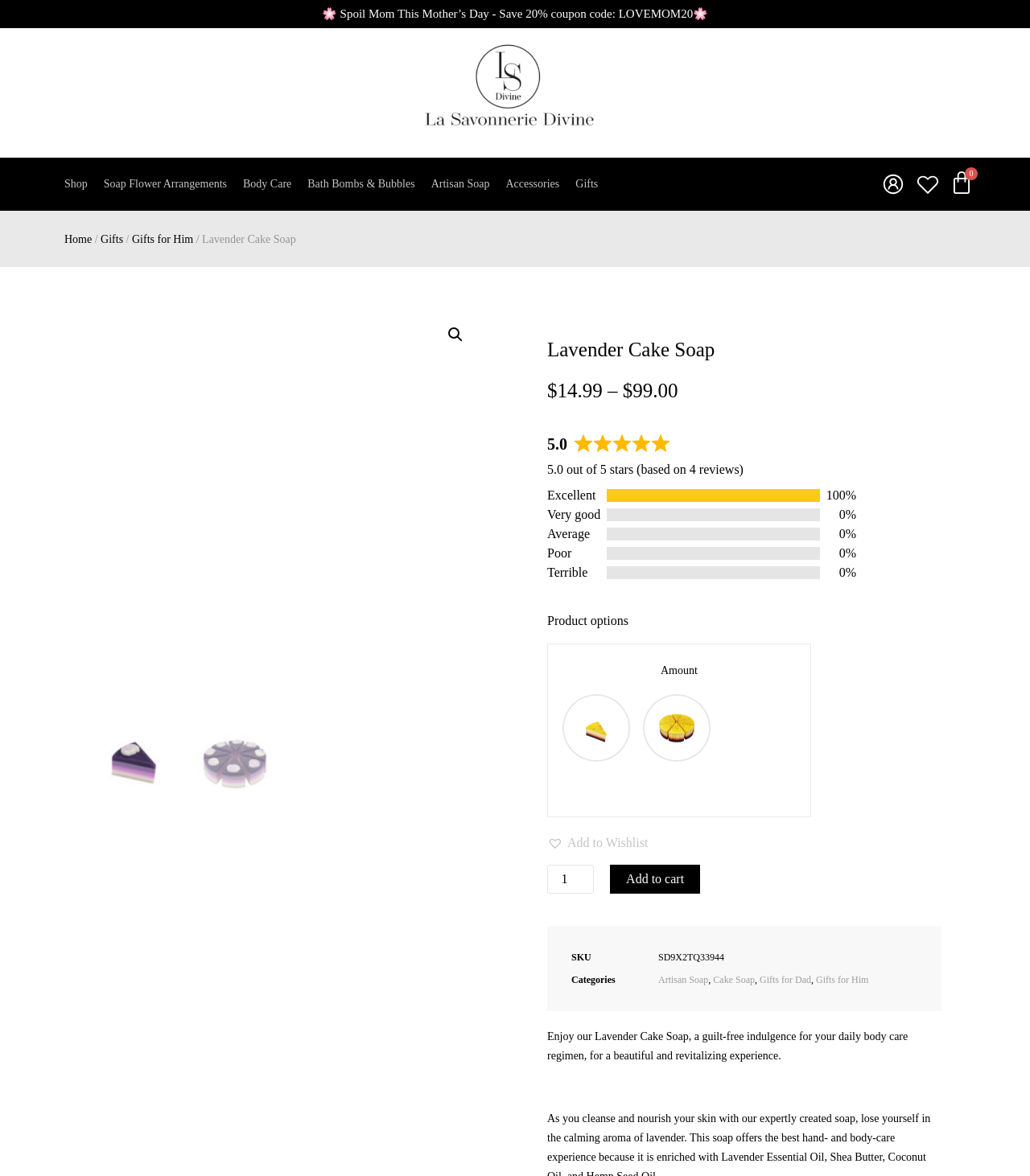Please determine the bounding box coordinates of the clickable area required to carry out the following instruction: "Click the 'LS Divine Logo' link". The coordinates must be four float numbers between 0 and 1, represented as [left, top, right, bottom].

[0.358, 0.038, 0.631, 0.107]